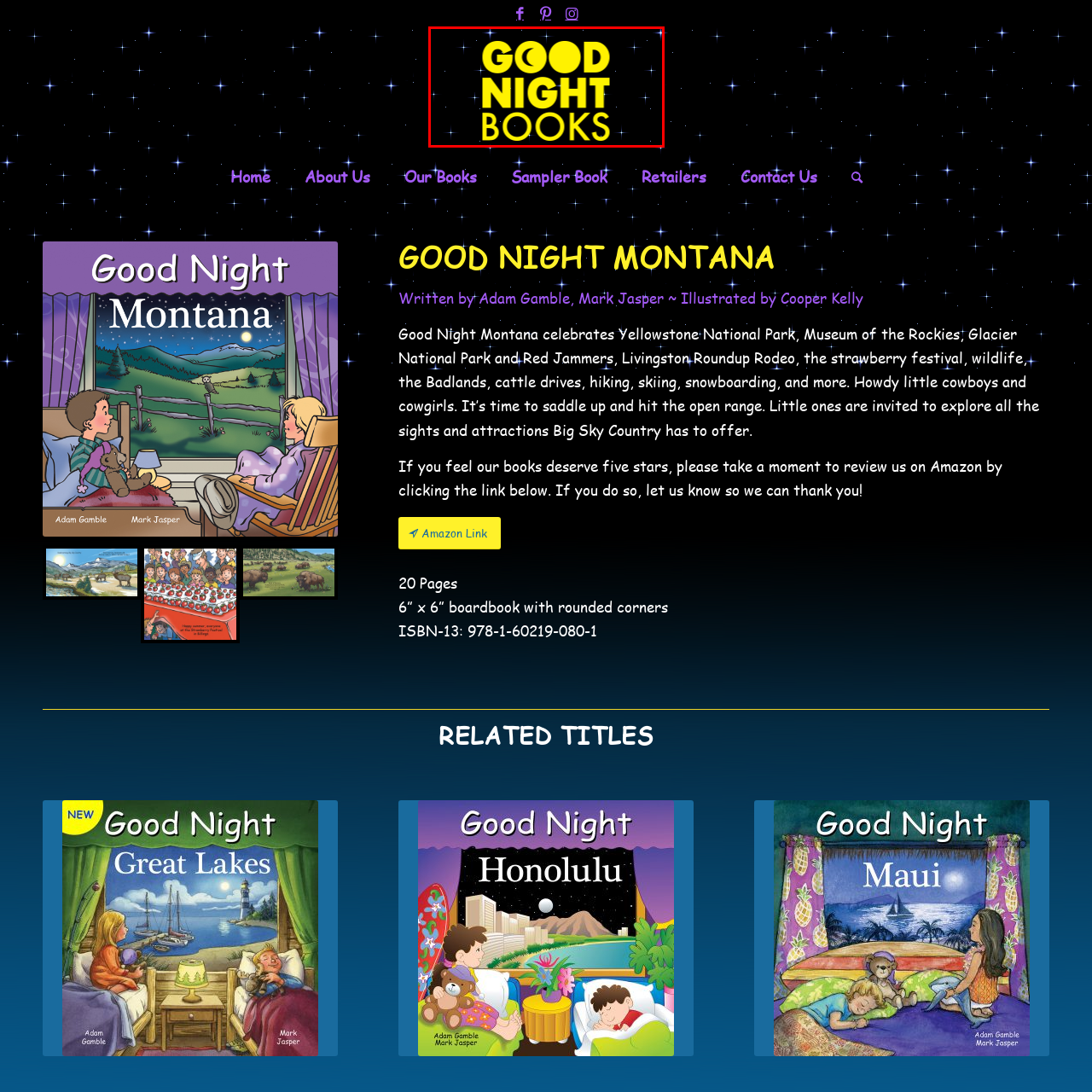What color is the logo's lettering?
Inspect the image enclosed in the red bounding box and provide a thorough answer based on the information you see.

The logo's lettering is yellow because the caption specifically states that the logo is 'prominently displayed in large, bold yellow lettering against a dark background sprinkled with stars'.